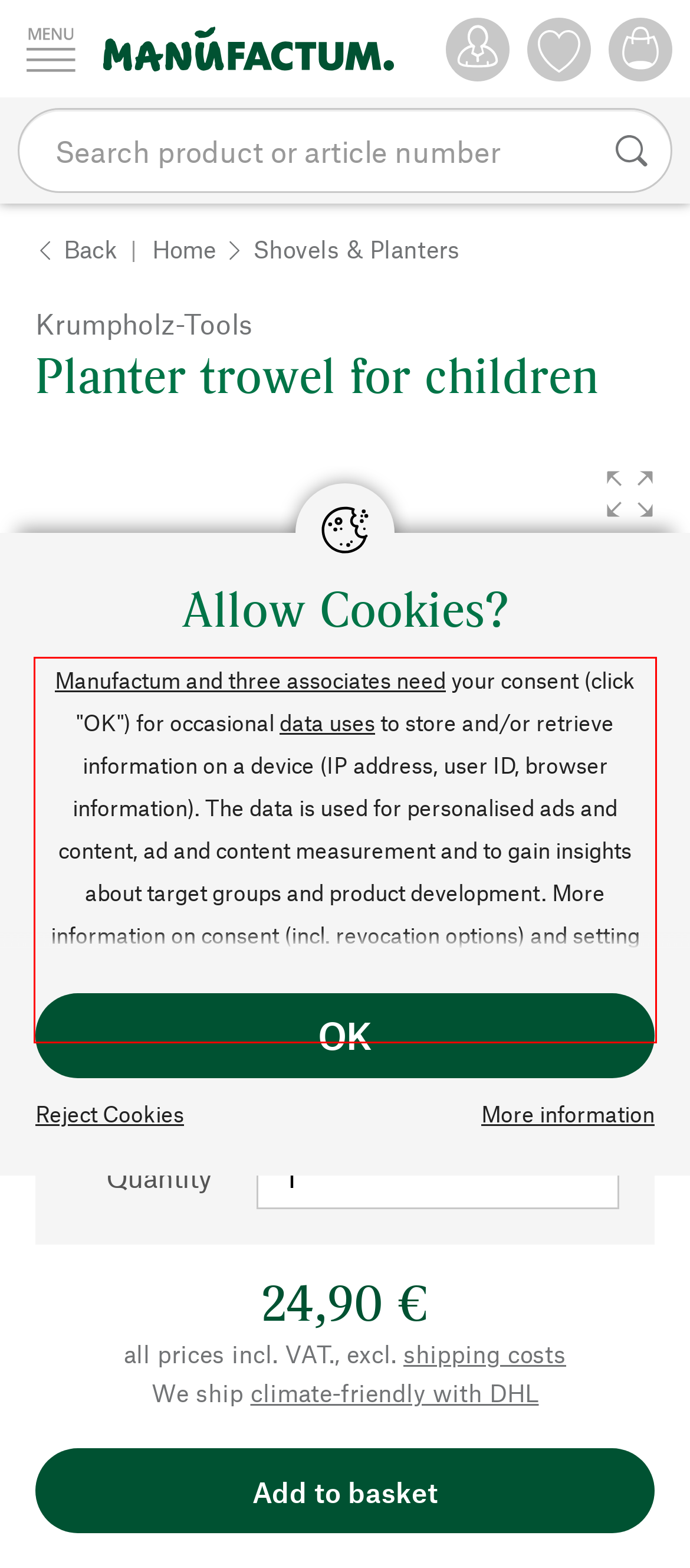You have a screenshot of a webpage with a red bounding box. Use OCR to generate the text contained within this red rectangle.

Manufactum and three associates need your consent (click "OK") for occasional data uses to store and/or retrieve information on a device (IP address, user ID, browser information). The data is used for personalised ads and content, ad and content measurement and to gain insights about target groups and product development. More information on consent (incl. revocation options) and setting options can be found at any time here. You can refuse your consent at any time by clicking on the link "reject cookies".